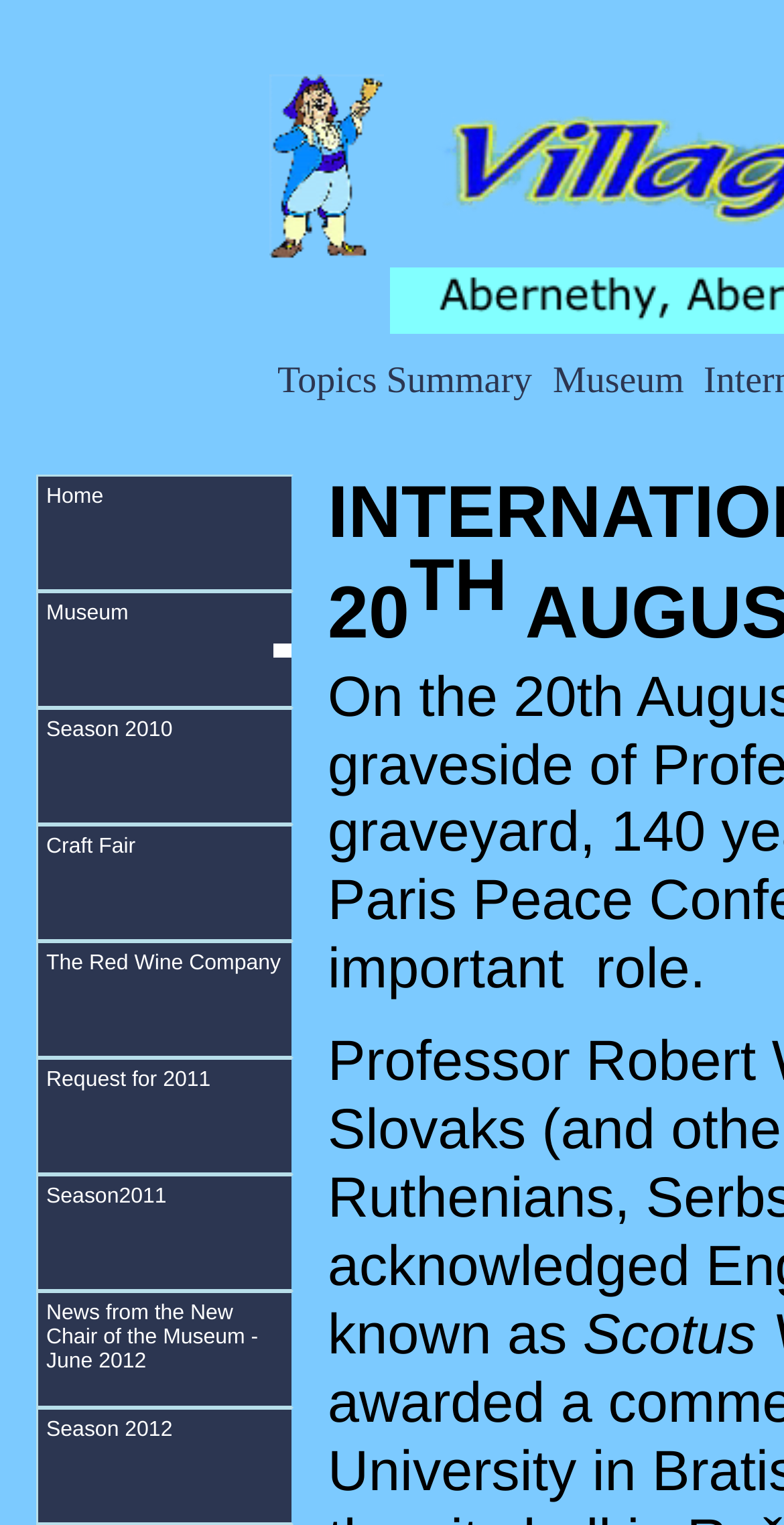Could you indicate the bounding box coordinates of the region to click in order to complete this instruction: "view topics summary".

[0.344, 0.236, 0.689, 0.264]